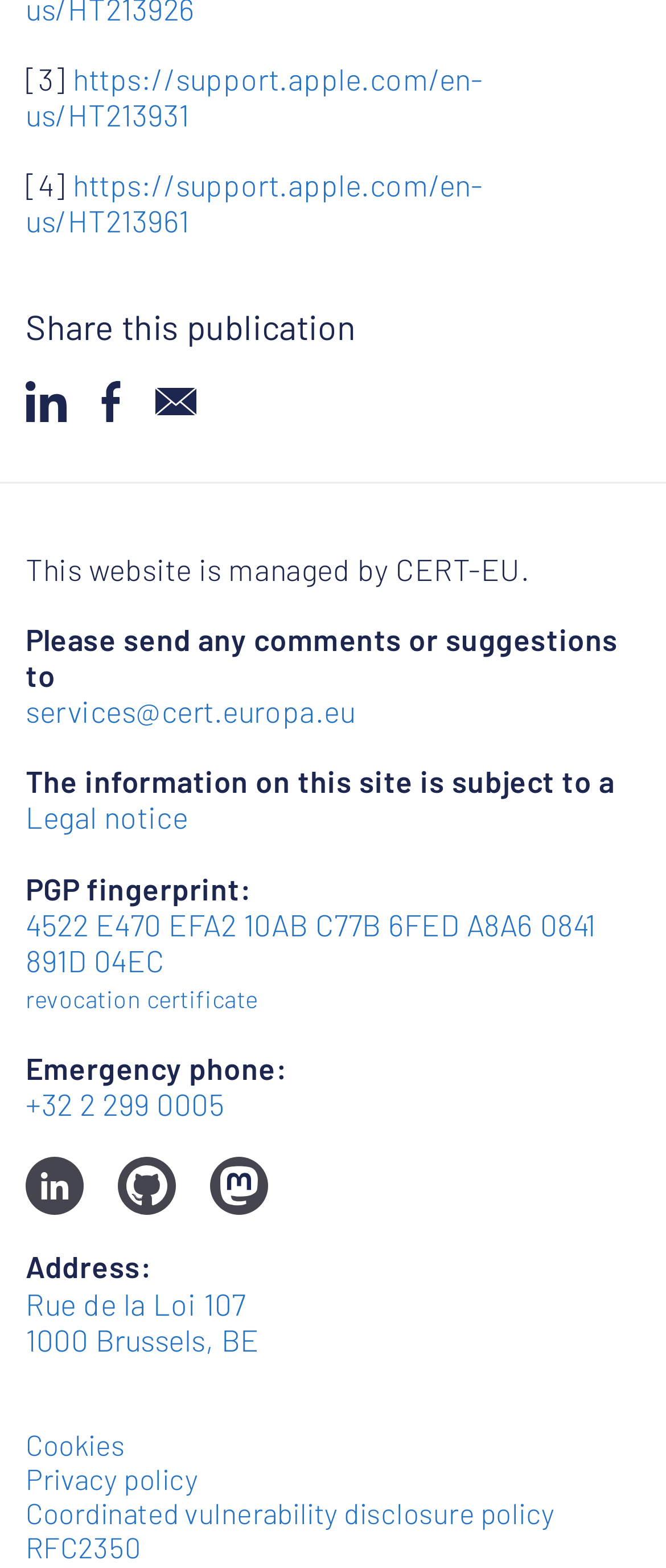Locate the bounding box coordinates of the area that needs to be clicked to fulfill the following instruction: "Send an email to services@cert.europa.eu". The coordinates should be in the format of four float numbers between 0 and 1, namely [left, top, right, bottom].

[0.038, 0.441, 0.533, 0.465]